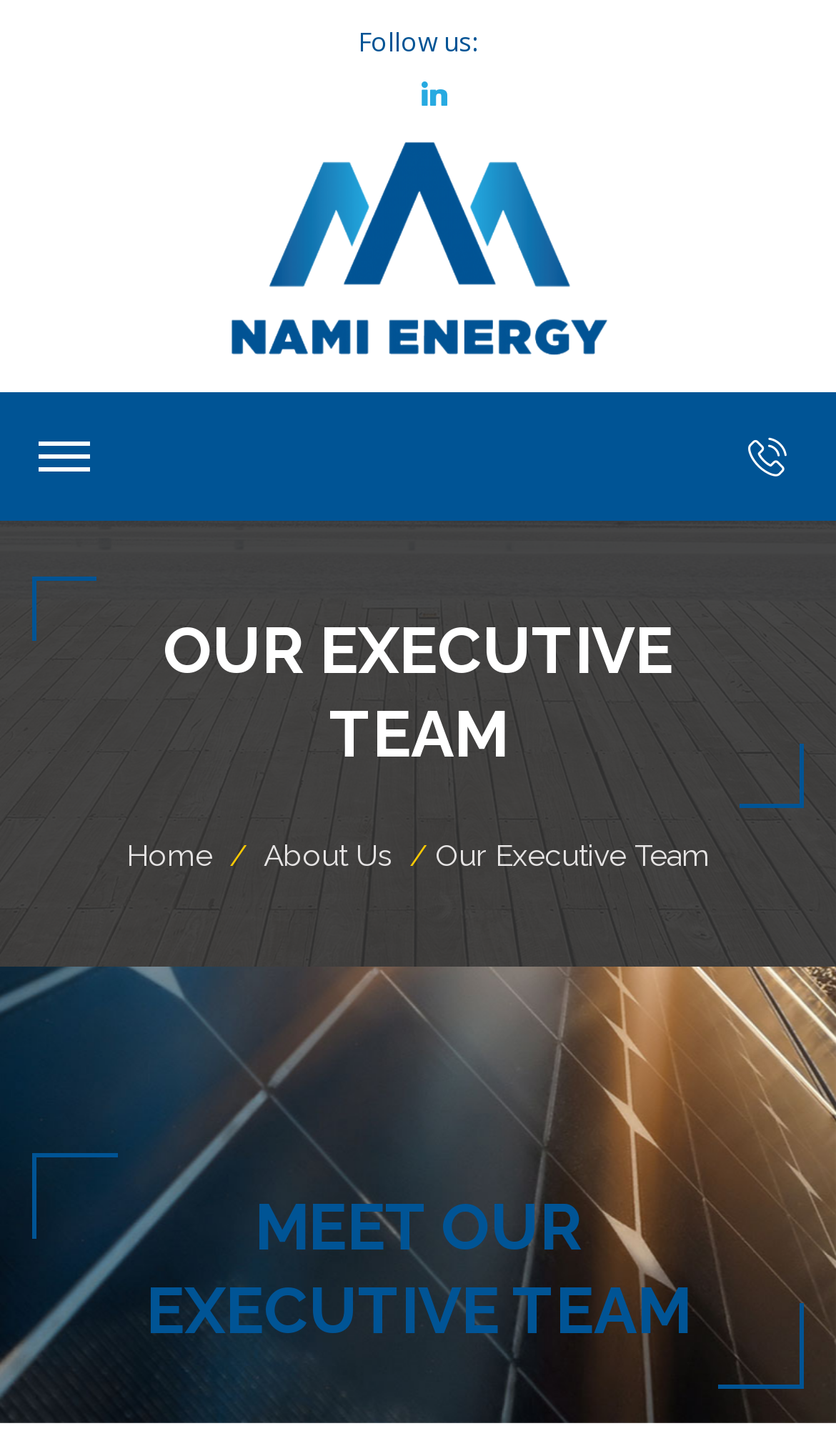Is the search function required?
Please look at the screenshot and answer in one word or a short phrase.

No